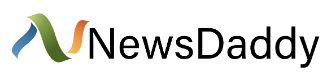What is the purpose of the webpage?
Kindly offer a detailed explanation using the data available in the image.

The logo is positioned at the top of a webpage focused on reviews, which encompasses diverse topics including survival guides and lifestyle advice, reflecting the site's commitment to delivering timely and relevant content to its audience.